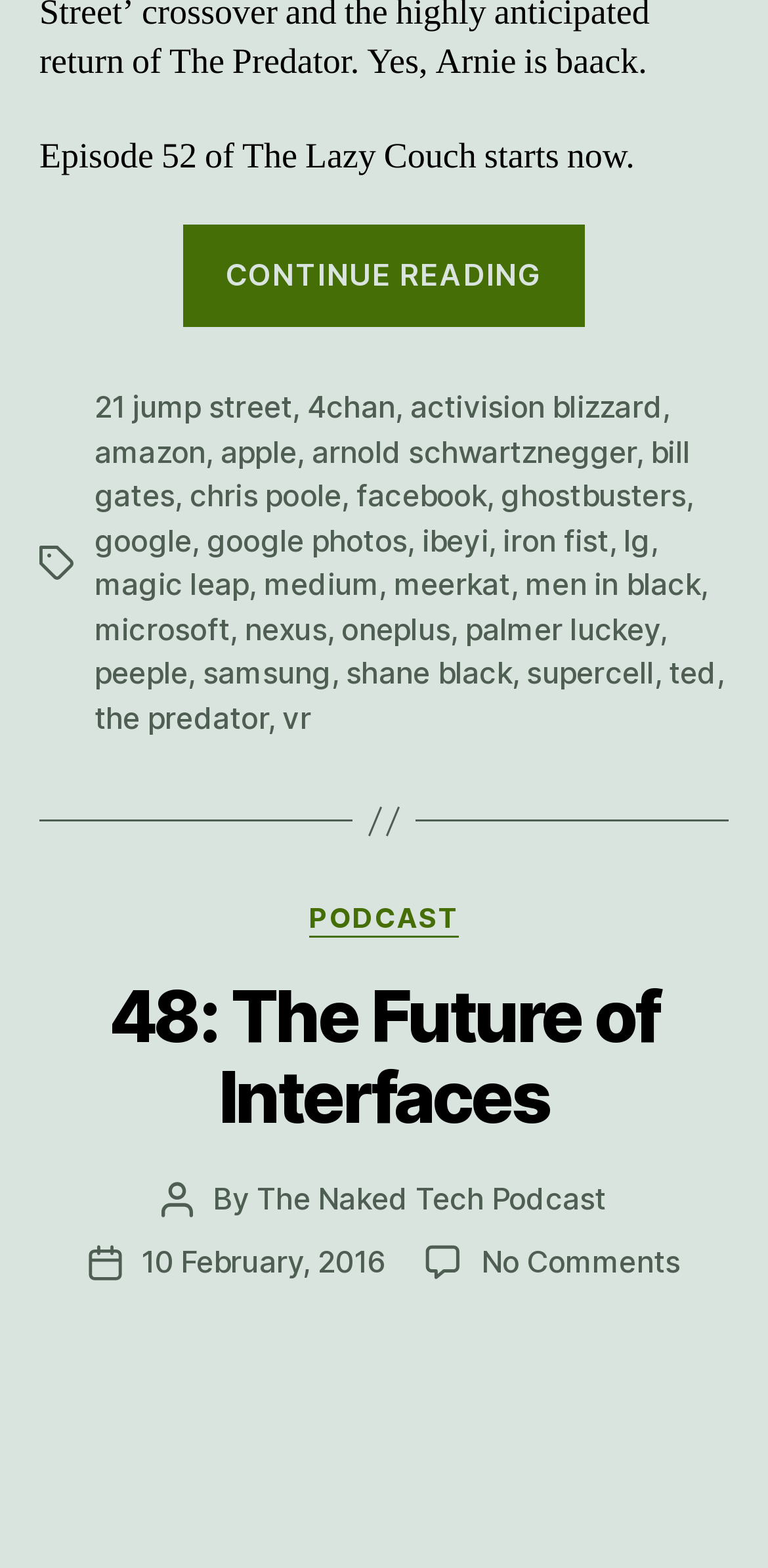Please locate the bounding box coordinates of the element that should be clicked to achieve the given instruction: "Visit the homepage of The Naked Tech Podcast".

[0.334, 0.752, 0.789, 0.776]